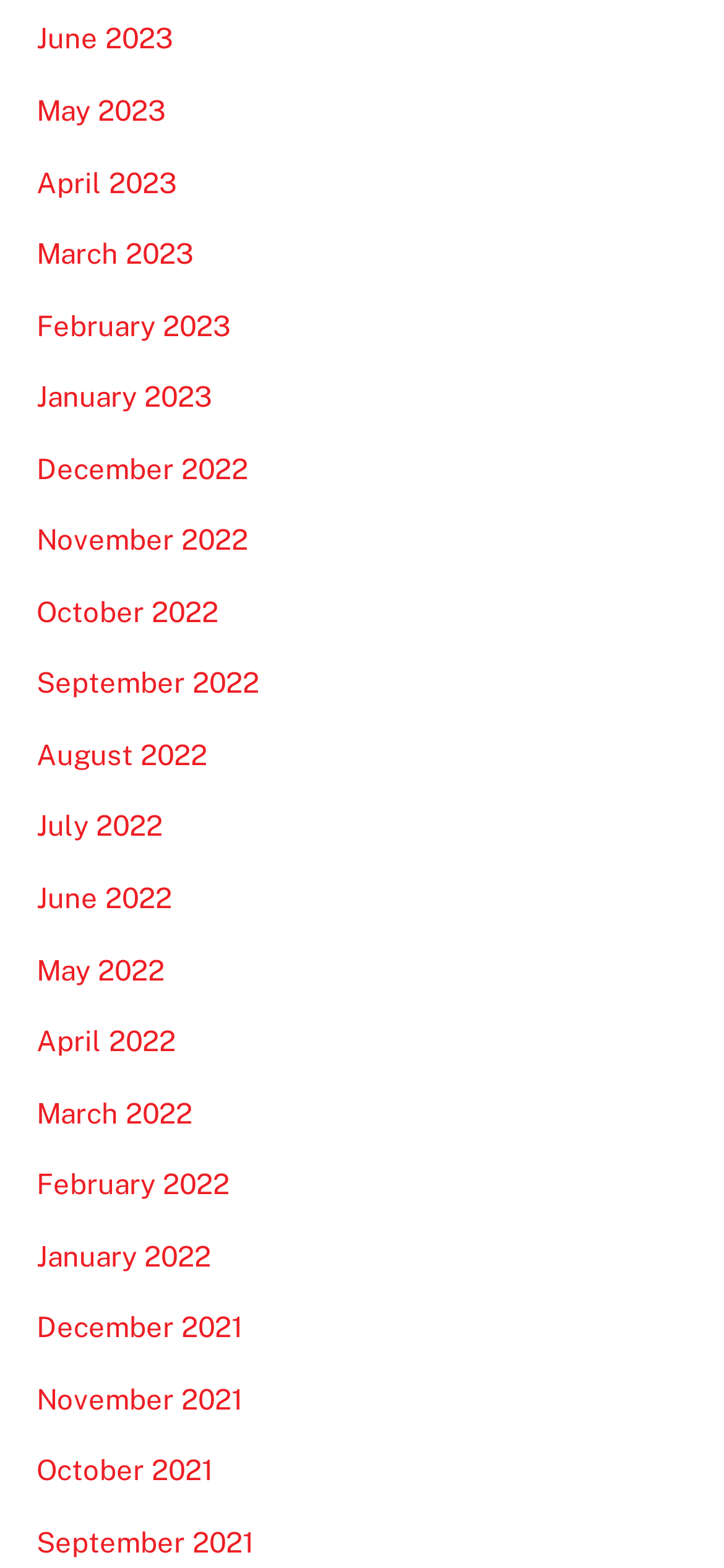Are the months listed in chronological order?
Using the image, answer in one word or phrase.

Yes